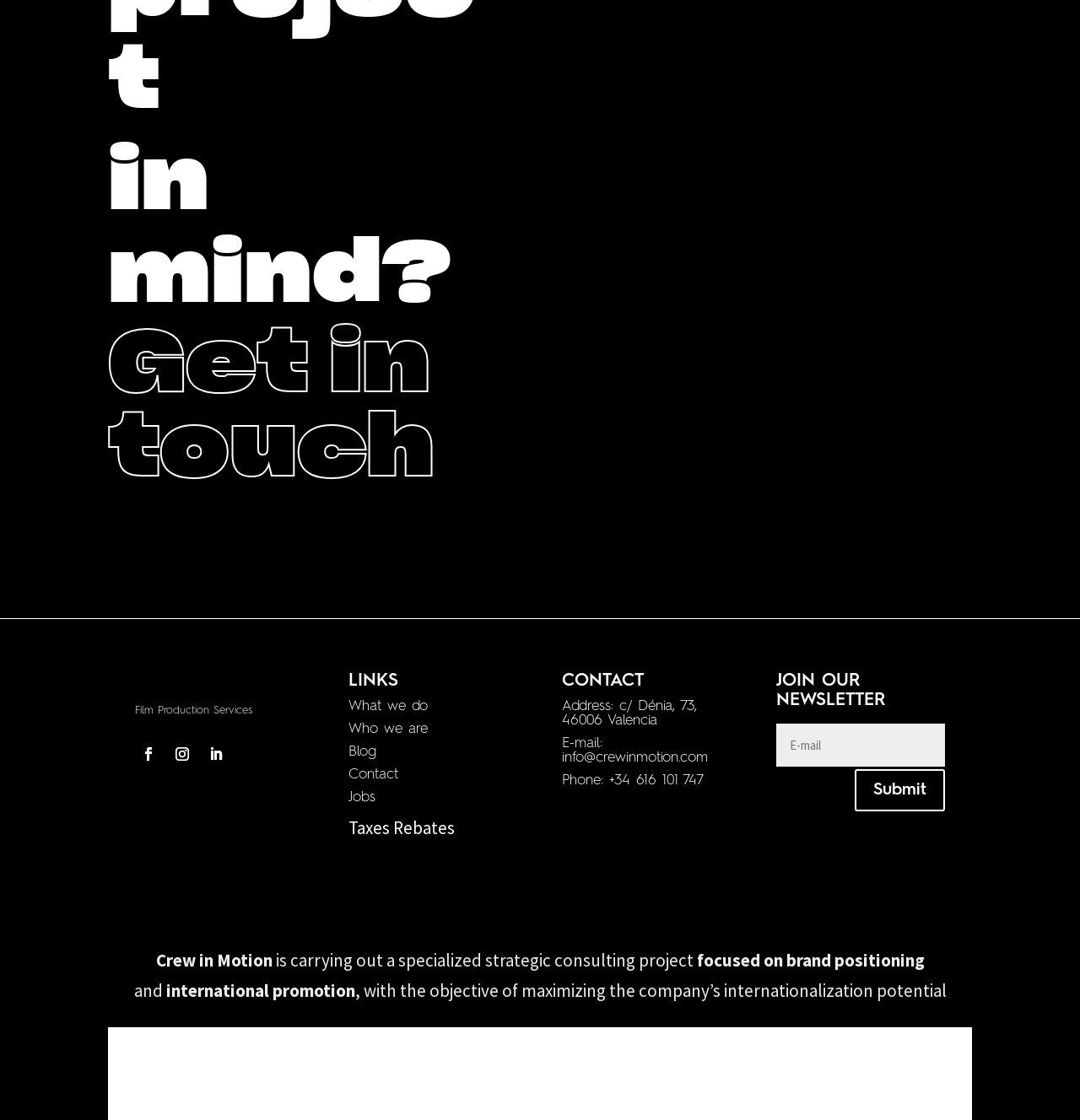Given the description "What we do", provide the bounding box coordinates of the corresponding UI element.

[0.323, 0.624, 0.396, 0.637]